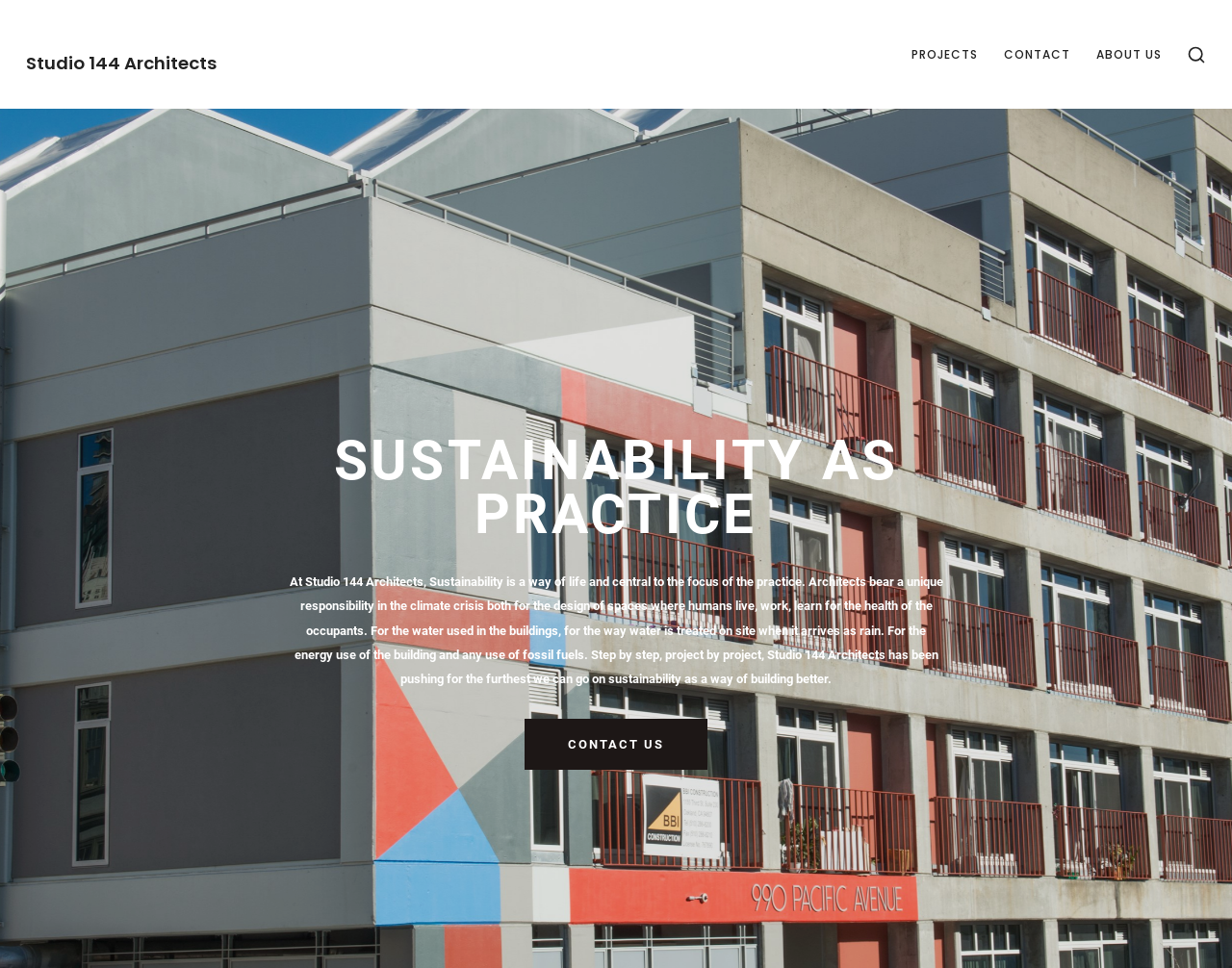What is the theme of the projects undertaken by Studio 144 Architects?
Give a one-word or short phrase answer based on the image.

Sustainability